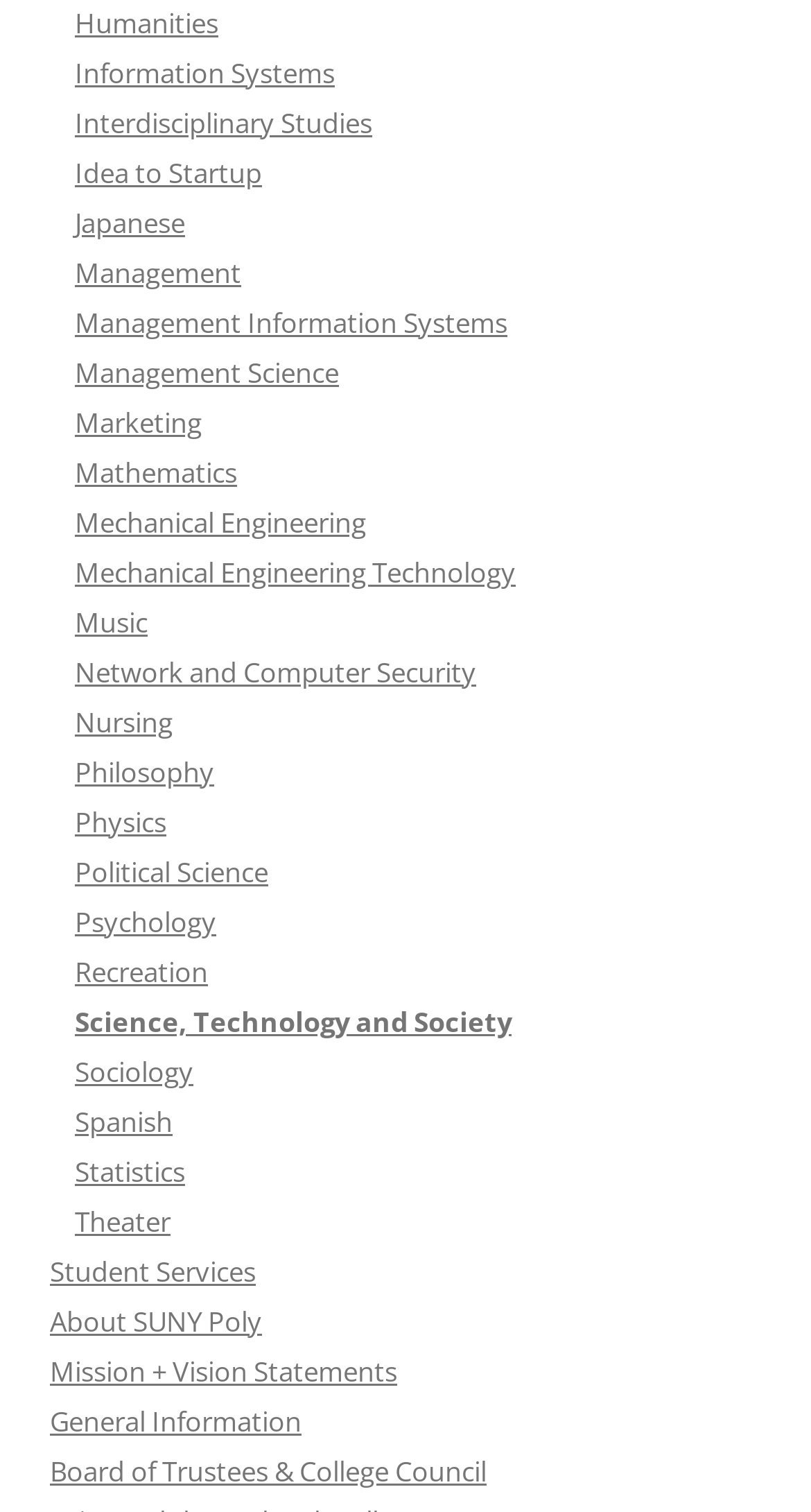Please locate the bounding box coordinates of the region I need to click to follow this instruction: "View Information Systems".

[0.092, 0.035, 0.413, 0.06]